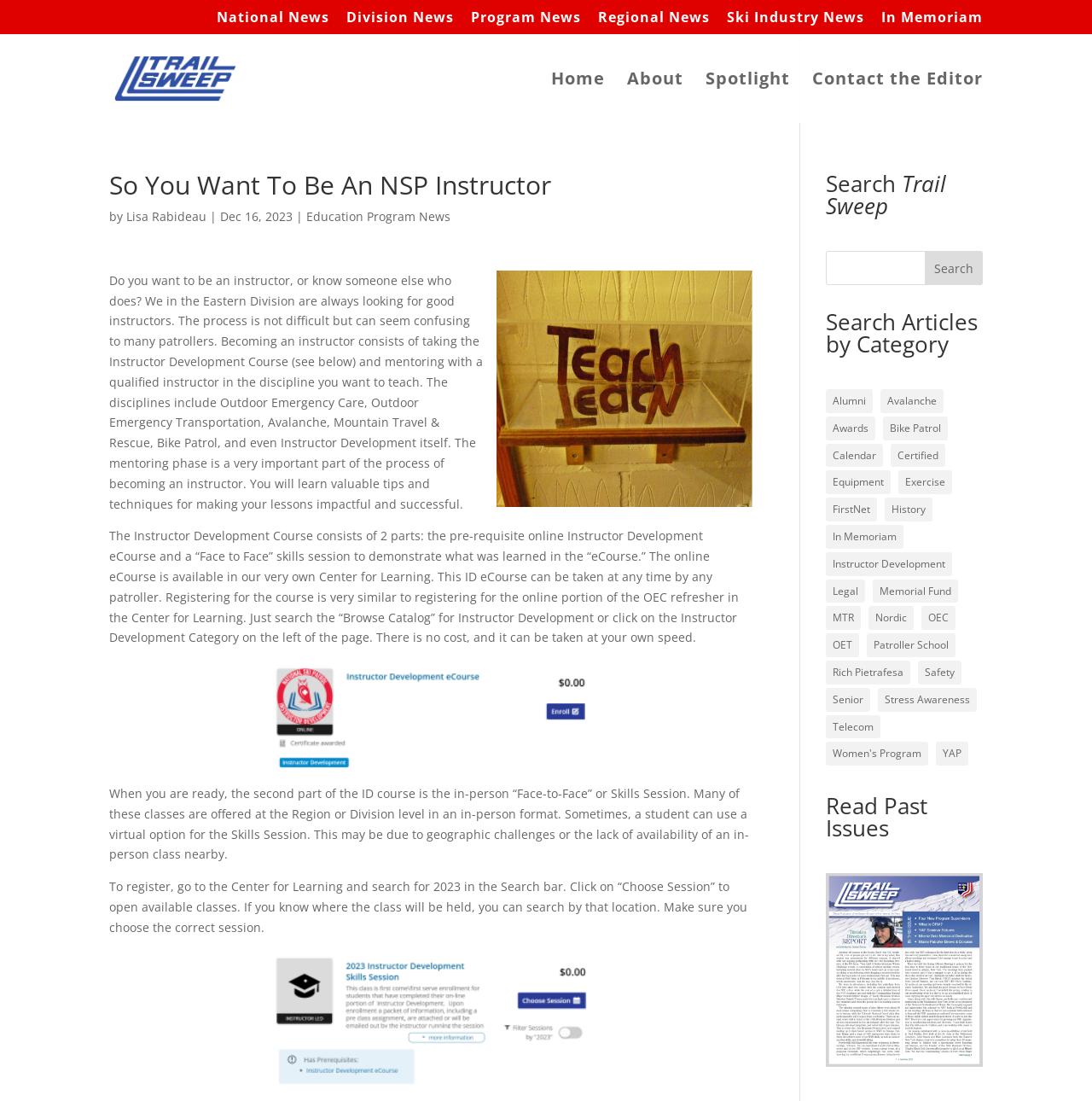Provide a brief response to the question using a single word or phrase: 
What is the date of the article?

Dec 16, 2023